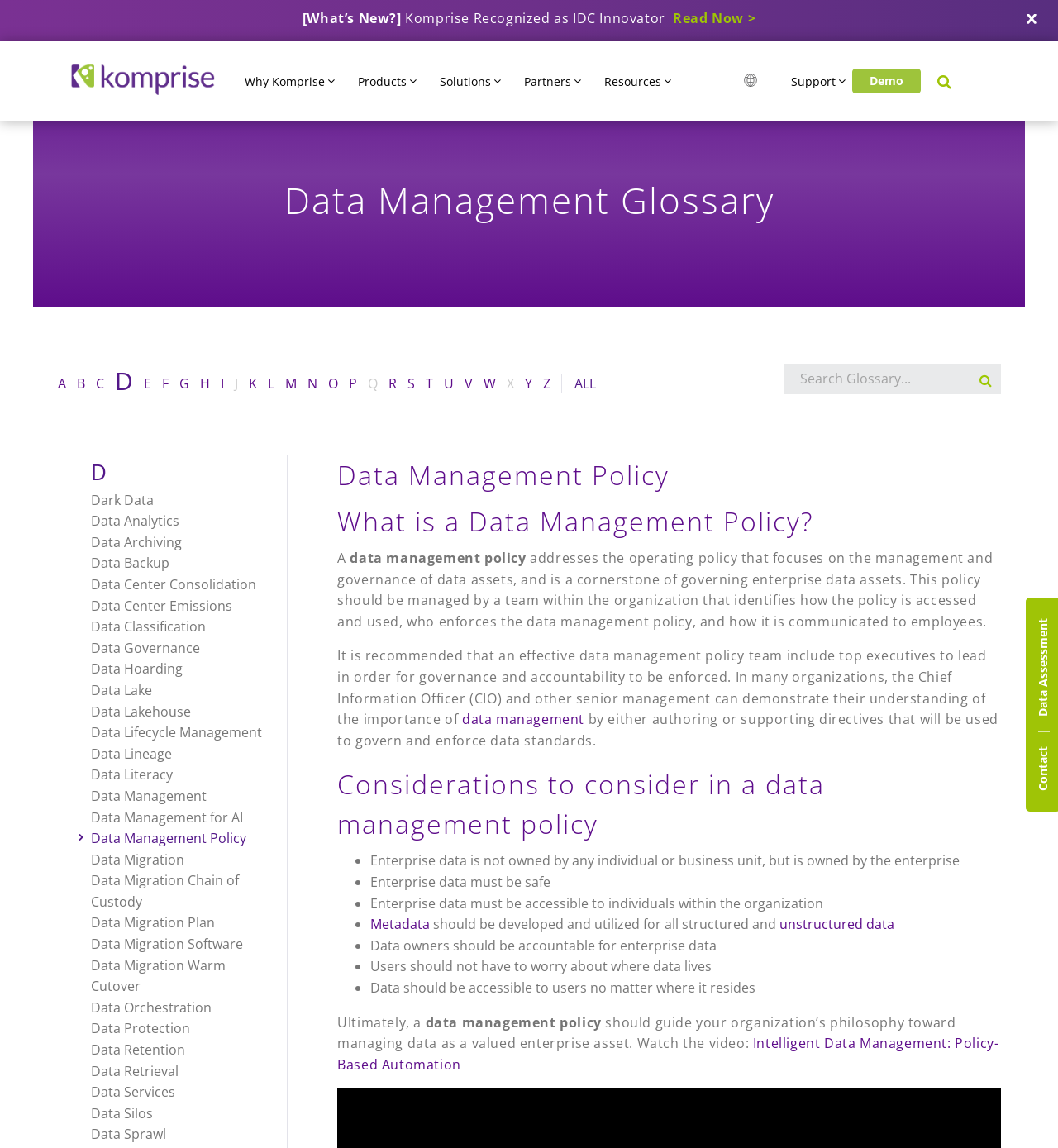Given the description: "Demo", determine the bounding box coordinates of the UI element. The coordinates should be formatted as four float numbers between 0 and 1, [left, top, right, bottom].

[0.805, 0.06, 0.87, 0.081]